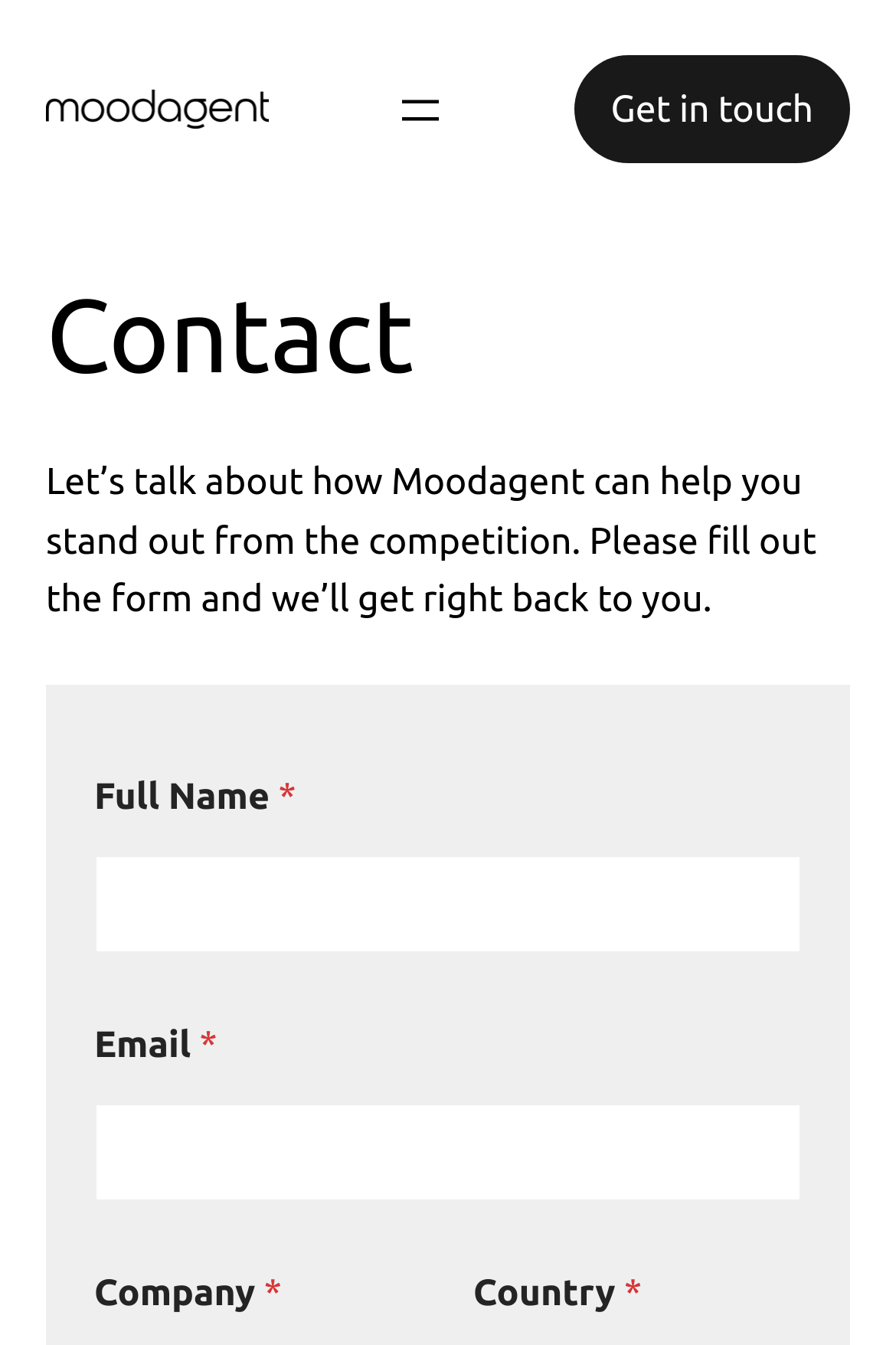Use the information in the screenshot to answer the question comprehensively: What is the company name mentioned on the page?

The company name 'Moodagent' is mentioned on the page, both as a link and as an image, suggesting that it is the company's website or a page related to the company.